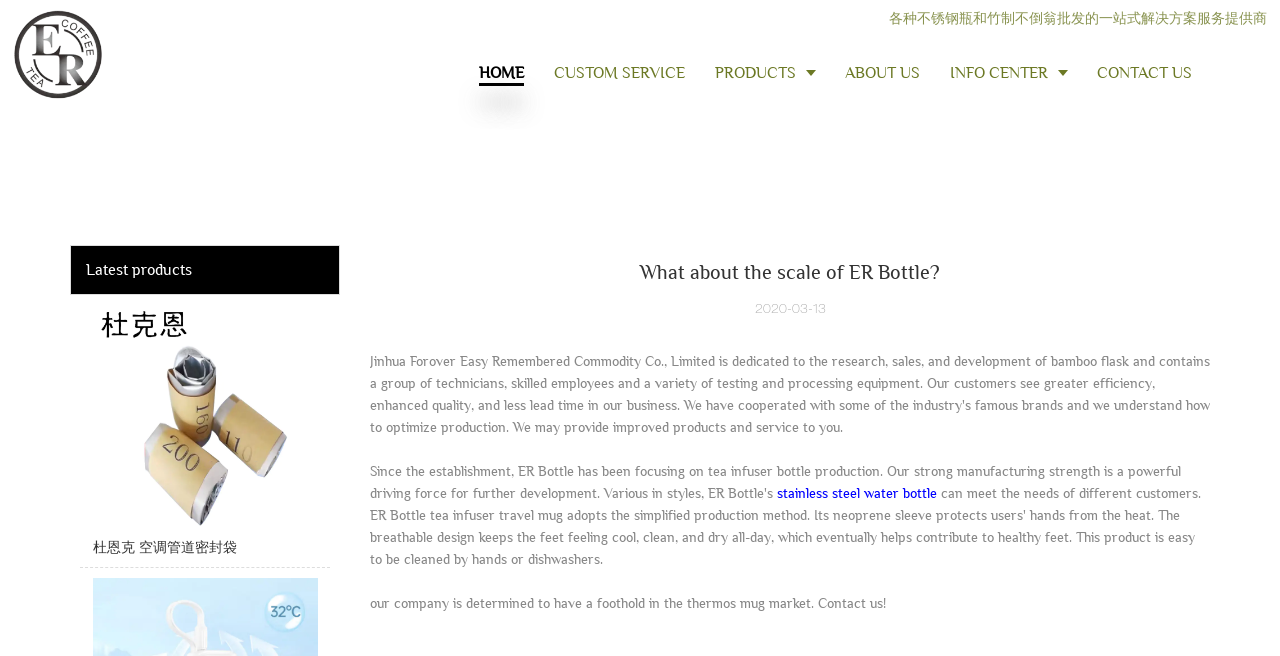Provide the bounding box coordinates for the specified HTML element described in this description: "stainless steel water bottle". The coordinates should be four float numbers ranging from 0 to 1, in the format [left, top, right, bottom].

[0.607, 0.739, 0.732, 0.764]